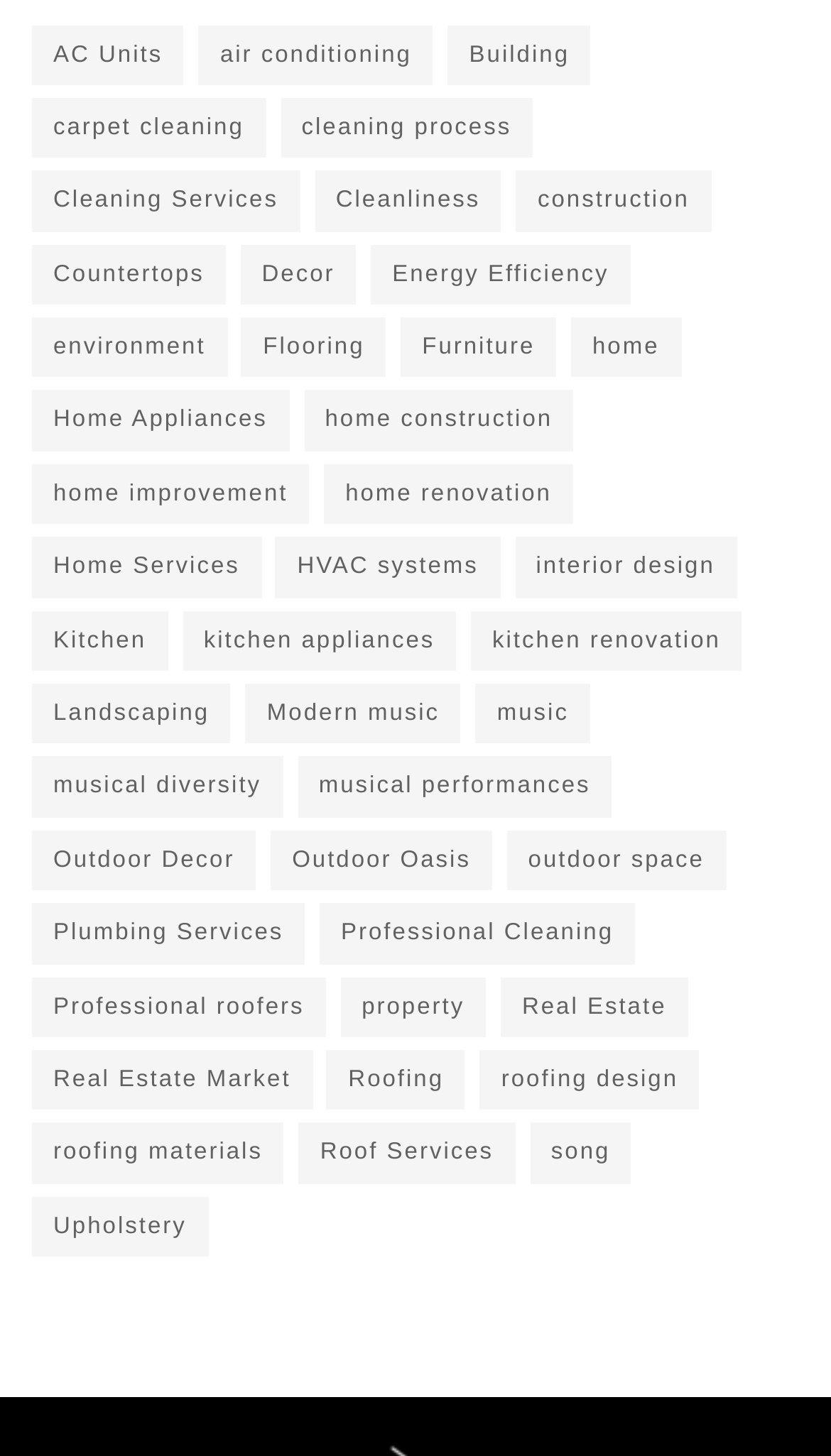Please locate the bounding box coordinates of the element's region that needs to be clicked to follow the instruction: "View 'Kitchen Renovation'". The bounding box coordinates should be provided as four float numbers between 0 and 1, i.e., [left, top, right, bottom].

[0.567, 0.419, 0.893, 0.461]